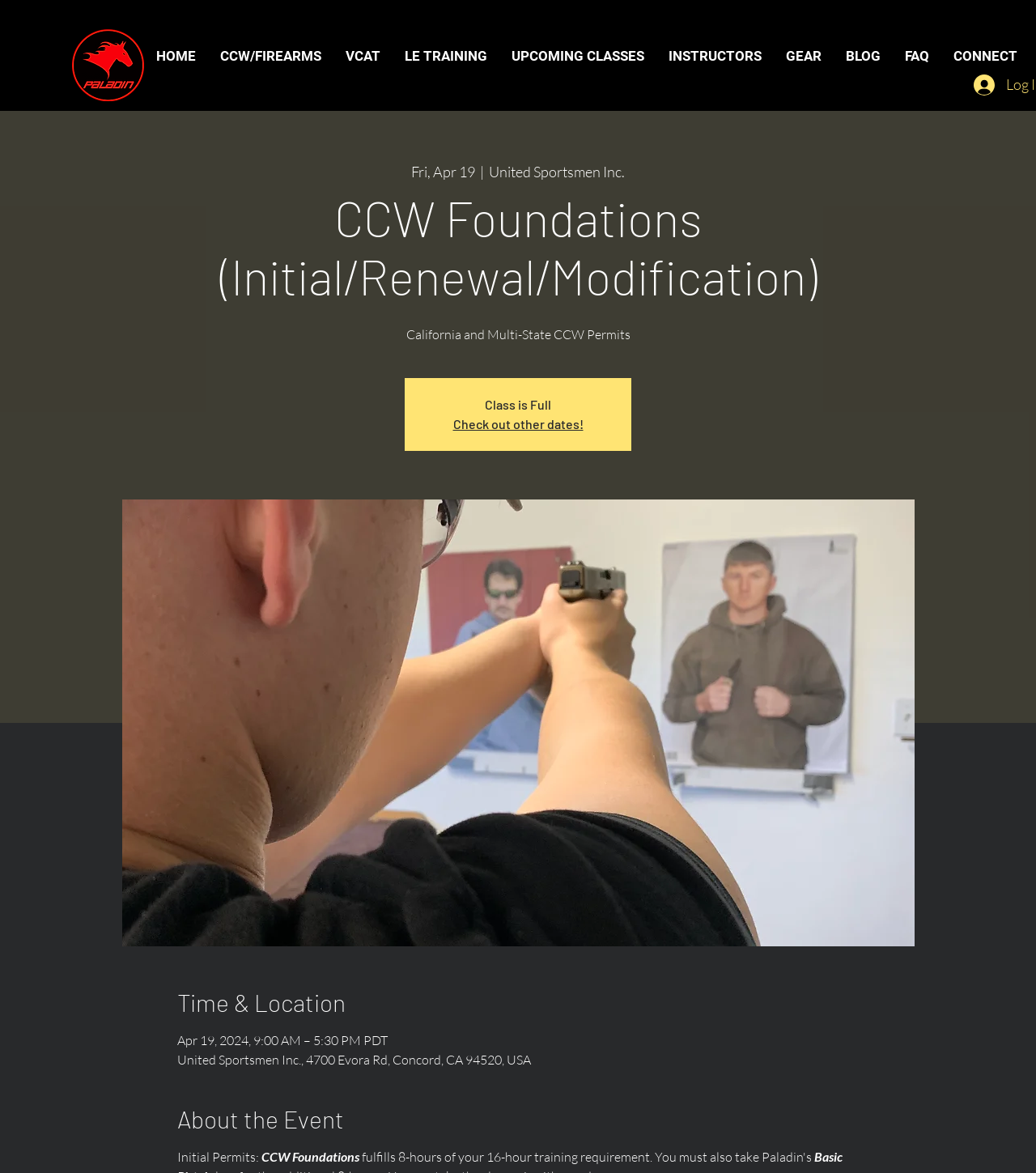Answer the question below in one word or phrase:
Where is the event located?

United Sportsmen Inc., Concord, CA